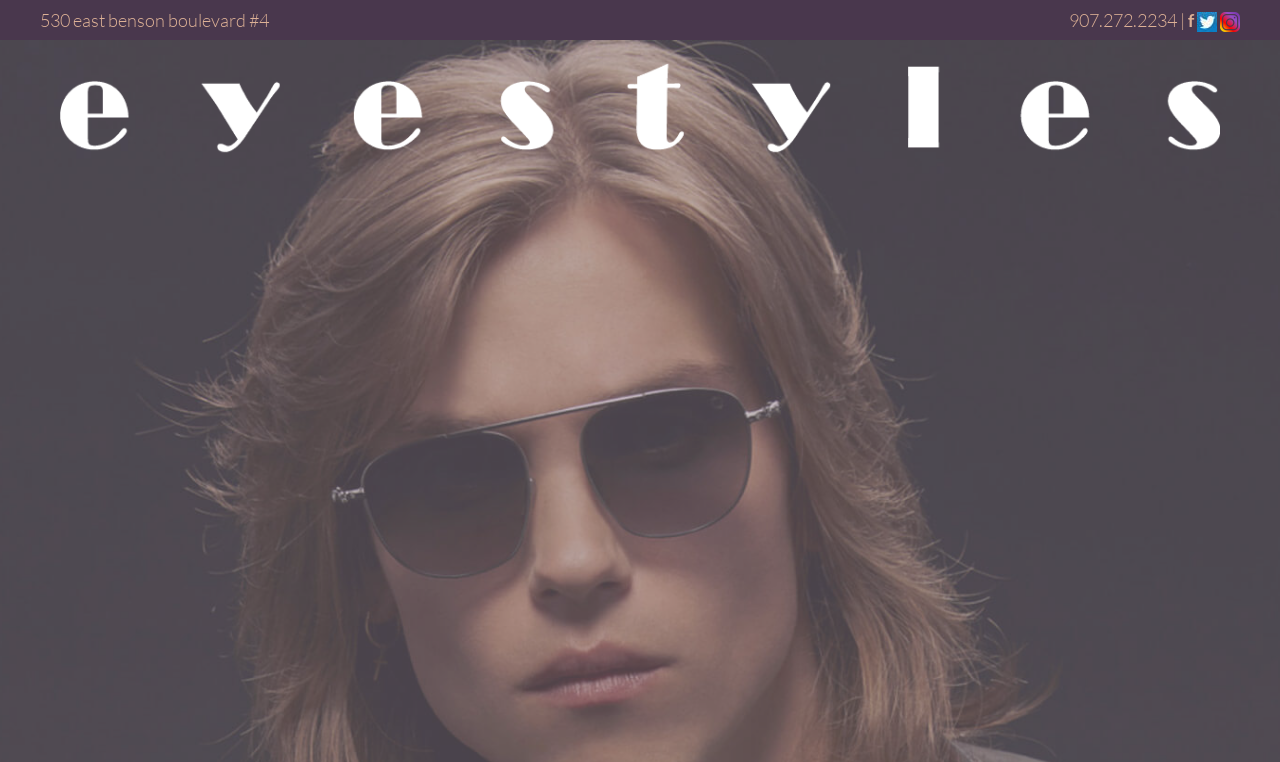What is the layout of the top section of the webpage?
Based on the visual content, answer with a single word or a brief phrase.

Address, phone number, and social media links